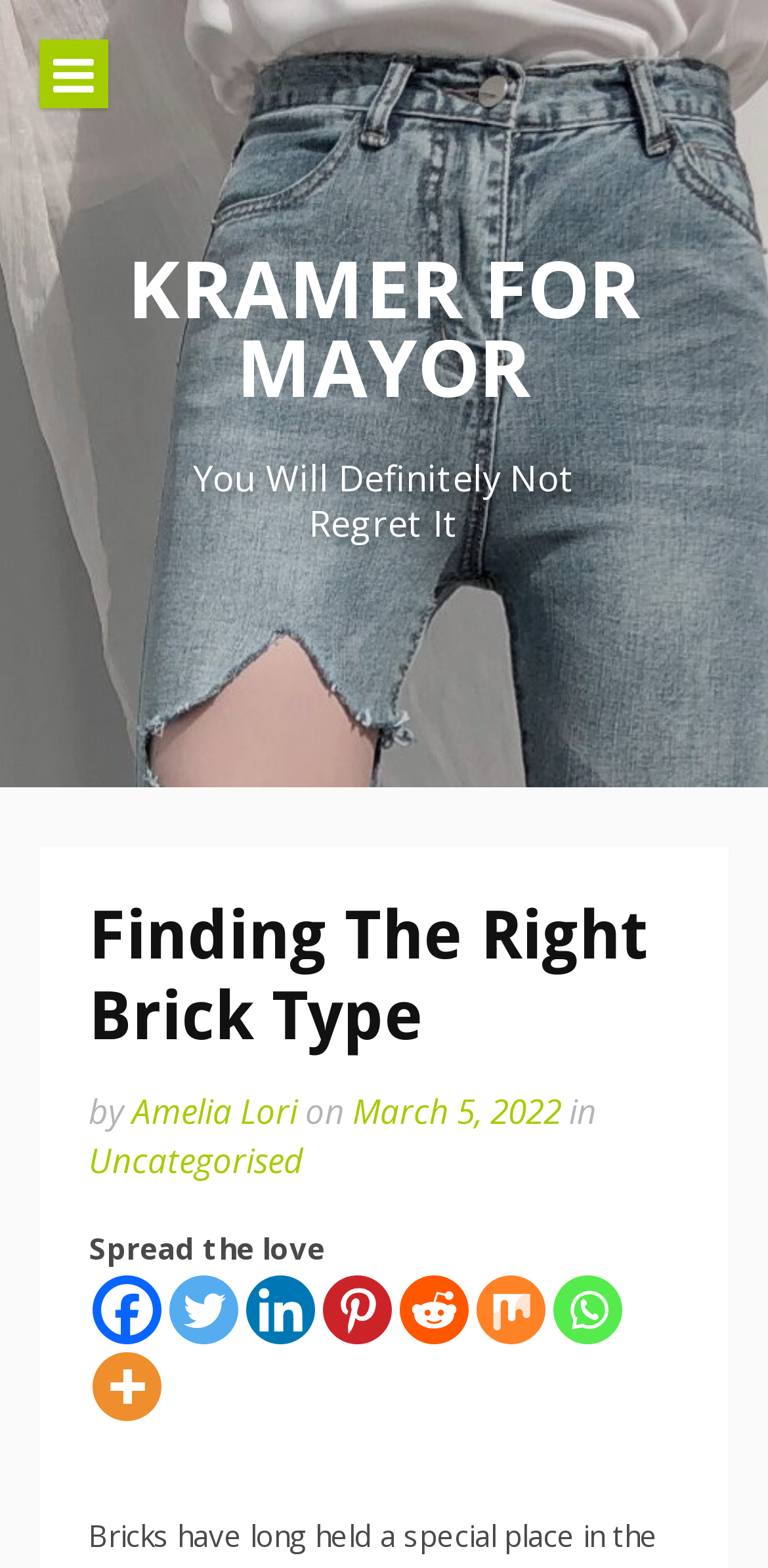What is the date of the article?
Give a single word or phrase as your answer by examining the image.

March 5, 2022